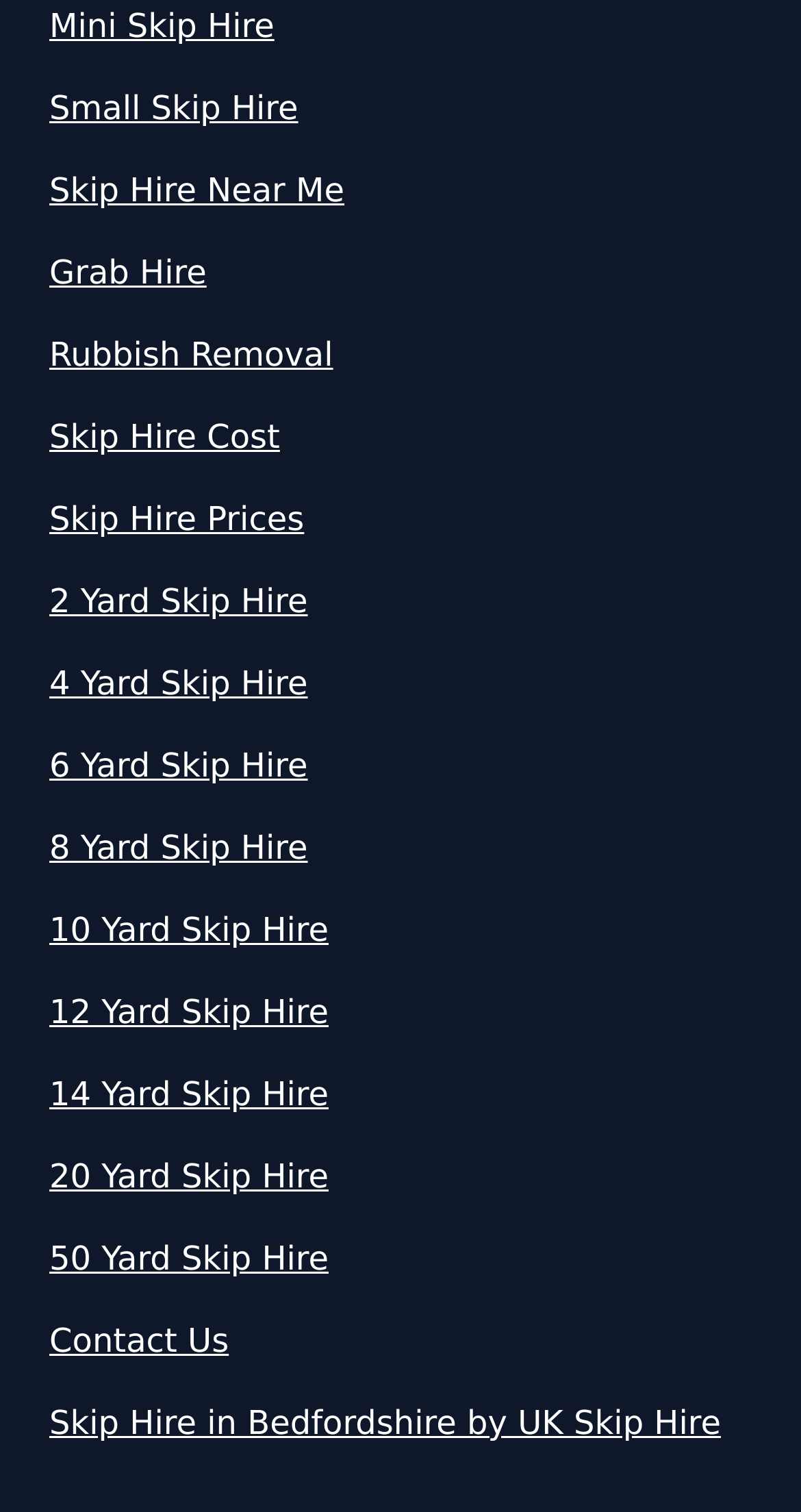Please identify the bounding box coordinates of the region to click in order to complete the given instruction: "Click on Mini Skip Hire". The coordinates should be four float numbers between 0 and 1, i.e., [left, top, right, bottom].

[0.062, 0.001, 0.938, 0.034]